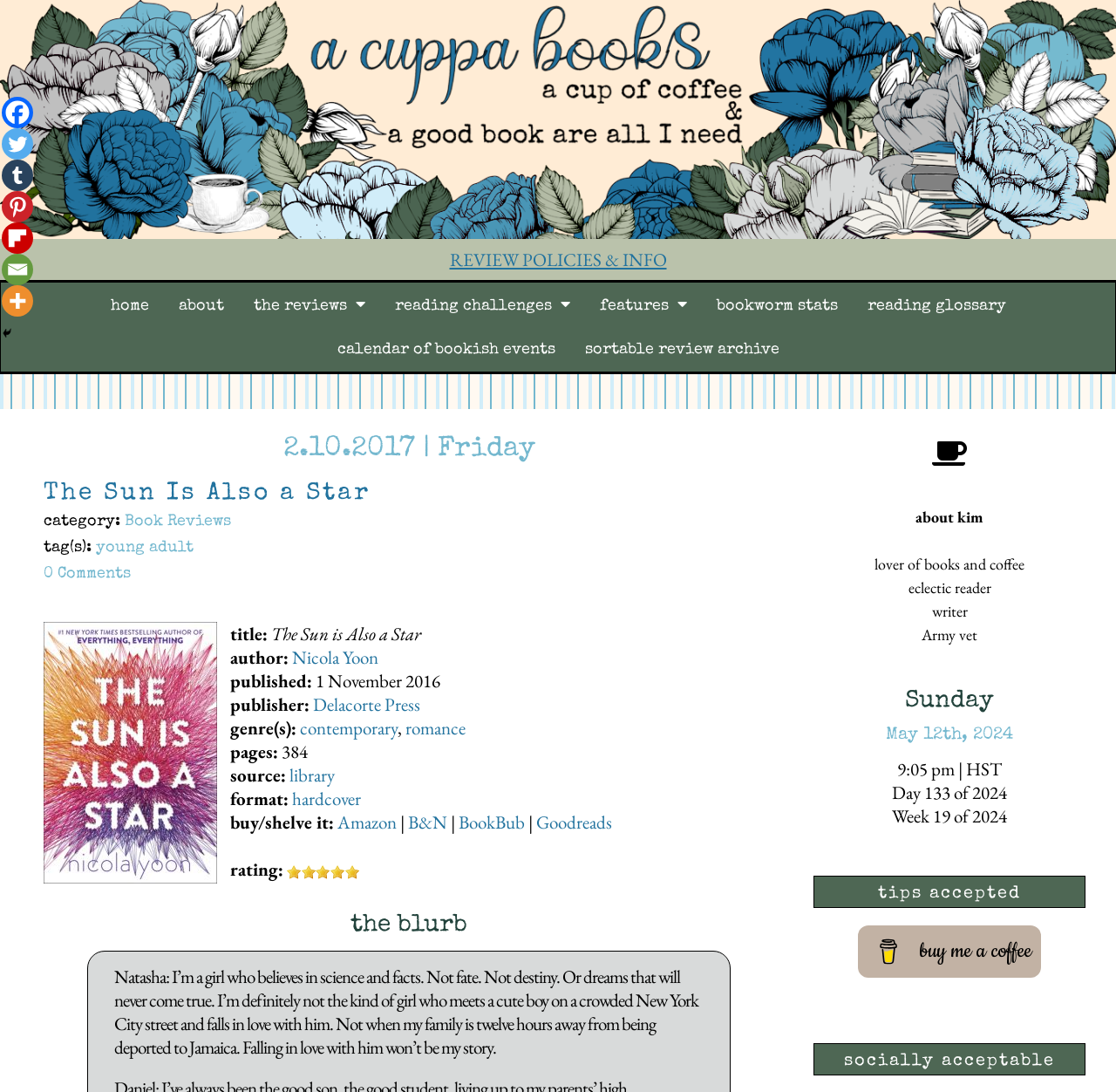Offer a thorough description of the webpage.

This webpage is a book review blog called "A Cuppa Books". At the top, there is a logo image of "A Cuppa Books" with a link to the homepage. Below the logo, there are several navigation links, including "REVIEW POLICIES & INFO", "home", "about", "the reviews", "reading challenges", "features", "bookworm stats", "reading glossary", "calendar of bookish events", and "sortable review archive".

The main content of the page is a book review of "The Sun Is Also a Star" by Nicola Yoon. The review is divided into sections, including the book's title, author, publication date, publisher, genre, pages, source, format, and rating. There is also a brief summary of the book, known as "the blurb".

On the right side of the page, there is a sidebar with links to the blogger's social media profiles, including Facebook, Twitter, Tumblr, Pinterest, Flipboard, and Email. There is also a section about the blogger, Kim, with a brief description of herself as a lover of books and coffee, an eclectic reader, a writer, and an Army vet.

At the bottom of the page, there are additional sections, including a heading that says "tips accepted" with a link to "buy me a coffee", and another heading that says "socially acceptable".